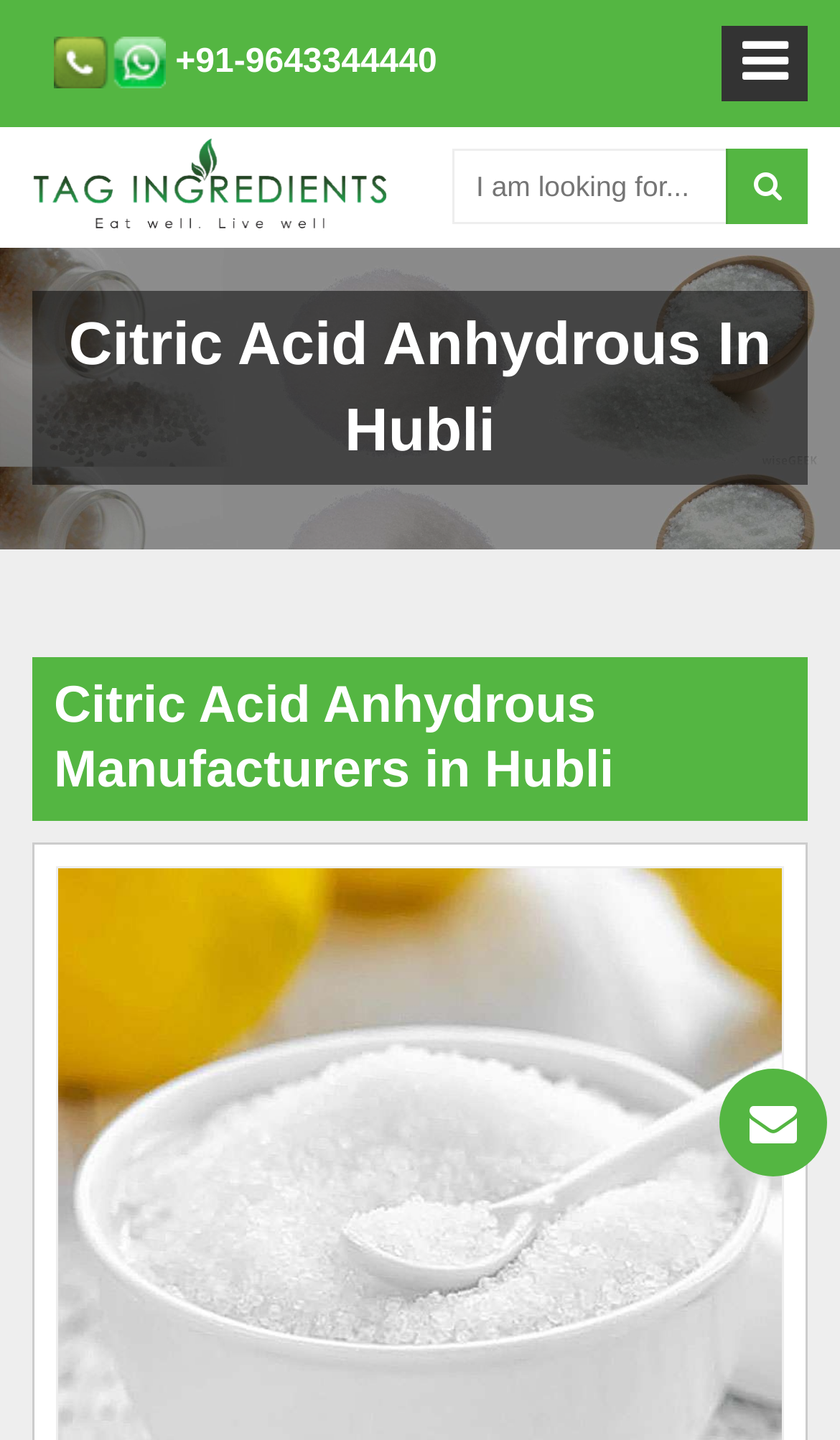What is the topic of the webpage?
We need a detailed and meticulous answer to the question.

I found multiple heading elements on the webpage, including 'Citric Acid Anhydrous In Hubli' and 'Citric Acid Anhydrous Manufacturers in Hubli'. These headings suggest that the topic of the webpage is related to Citric Acid Anhydrous.